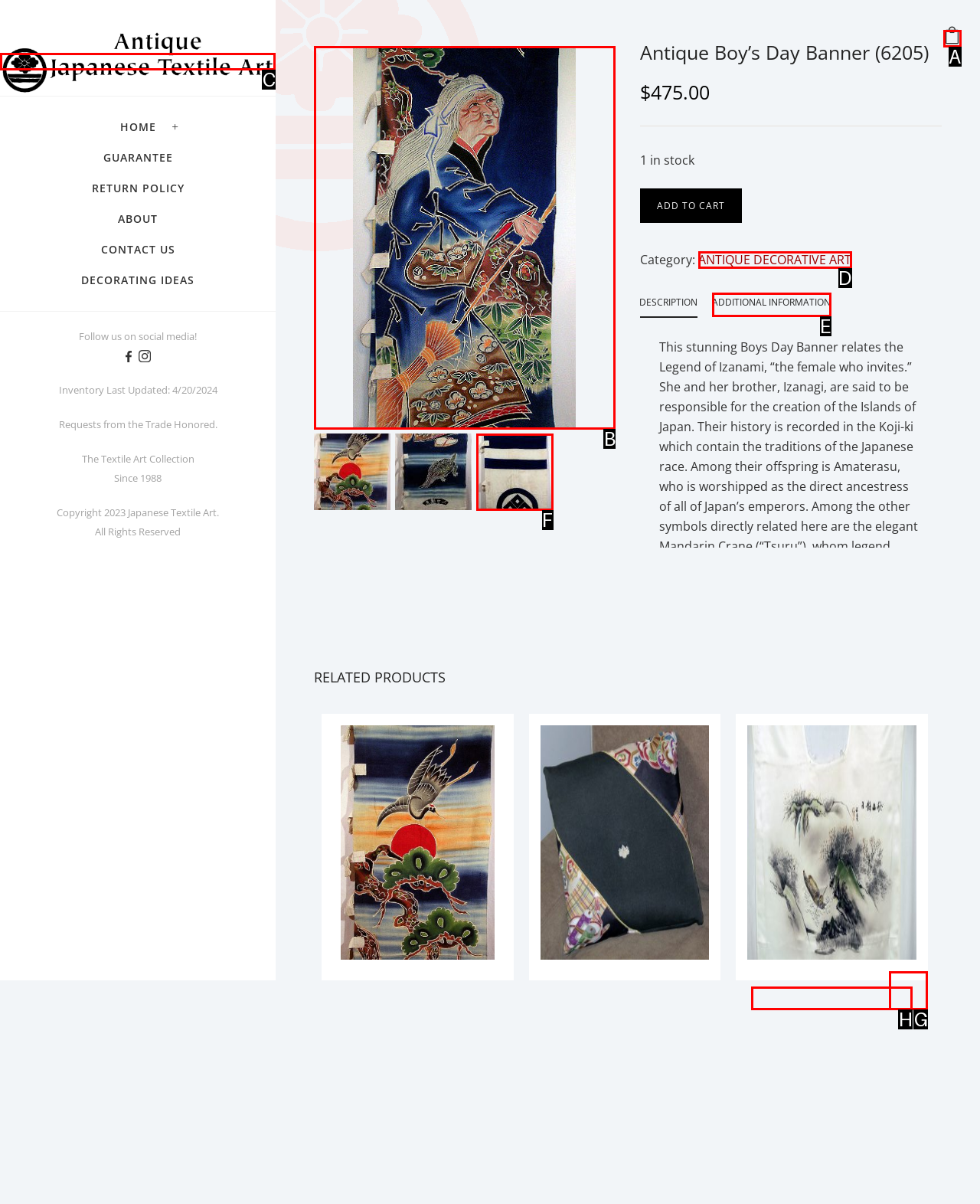Indicate the HTML element to be clicked to accomplish this task: Follow the 'Japanese Textile Art' link Respond using the letter of the correct option.

C